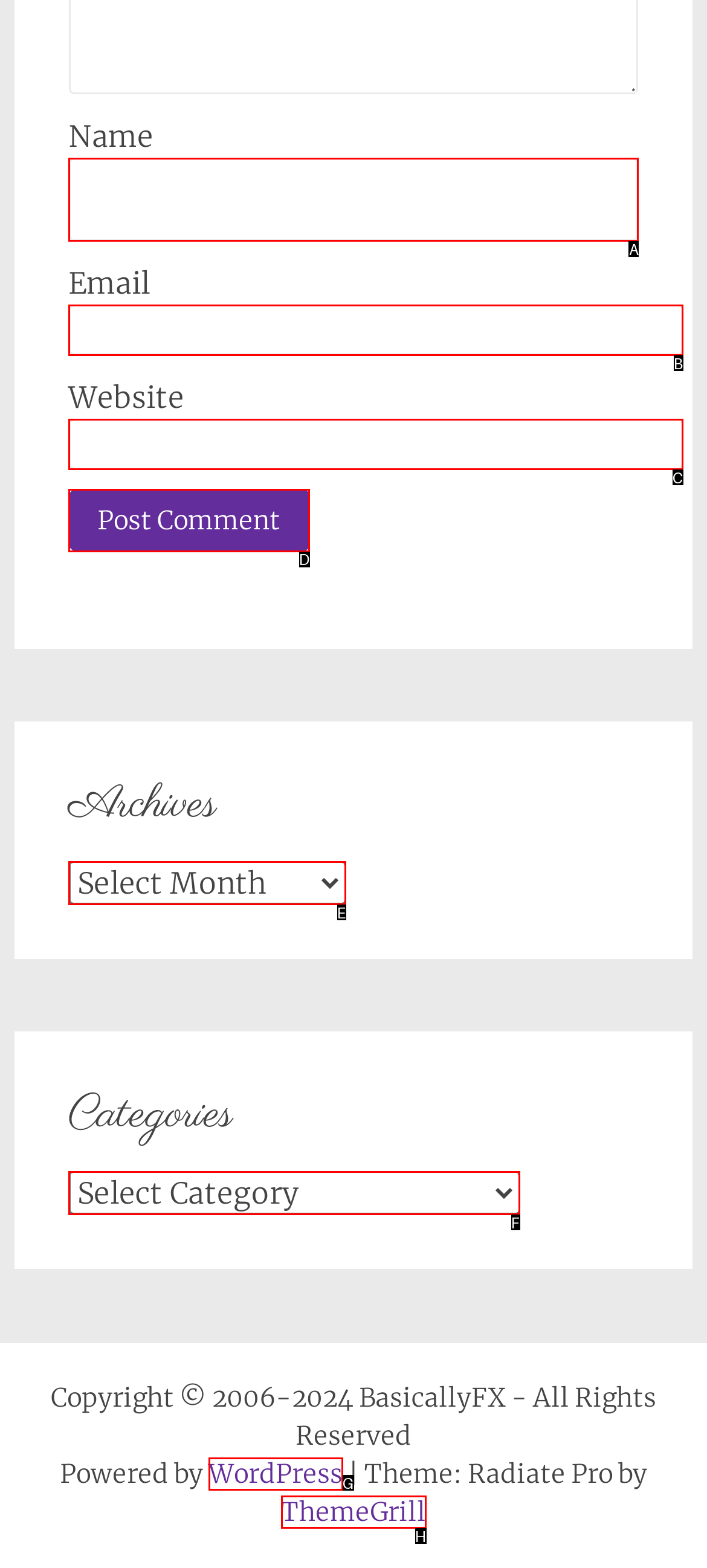Identify the correct letter of the UI element to click for this task: Click the Post Comment button
Respond with the letter from the listed options.

D